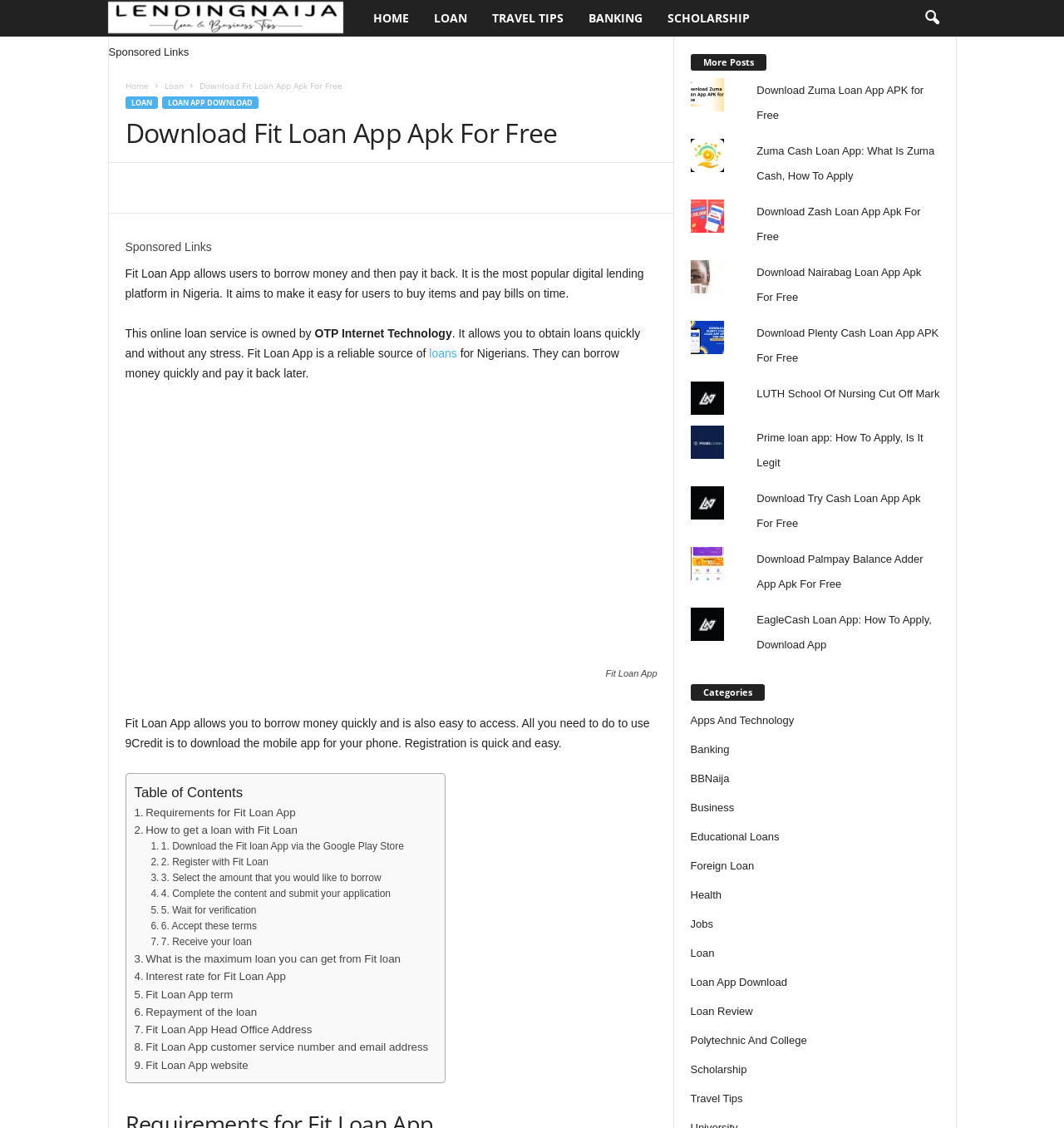Create an elaborate caption for the webpage.

The webpage is about Fit Loan App, a digital lending platform in Nigeria. At the top, there is a navigation menu with links to "HOME", "LOAN", "TRAVEL TIPS", "BANKING", and "SCHOLARSHIP". On the right side of the navigation menu, there is a button with an icon. Below the navigation menu, there is a section with sponsored links.

The main content of the webpage is divided into several sections. The first section has a heading "Download Fit Loan App Apk For Free" and a brief description of the app. Below this section, there is a table of contents with links to different parts of the webpage.

The next section describes the benefits of using Fit Loan App, including the ability to borrow money quickly and easily. There is also an image of the app's logo. Following this section, there is a step-by-step guide on how to use the app, including downloading the app, registering, selecting the loan amount, completing the application, and waiting for verification.

Further down the page, there are links to more information about the app, including the maximum loan amount, interest rate, repayment terms, and customer service contact information.

On the right side of the page, there is a section with links to other related articles, including downloads for other loan apps and information about different loan services. There is also a section with categories, including "Apps And Technology".

Overall, the webpage provides information about Fit Loan App and its features, as well as guides on how to use the app and links to related articles.